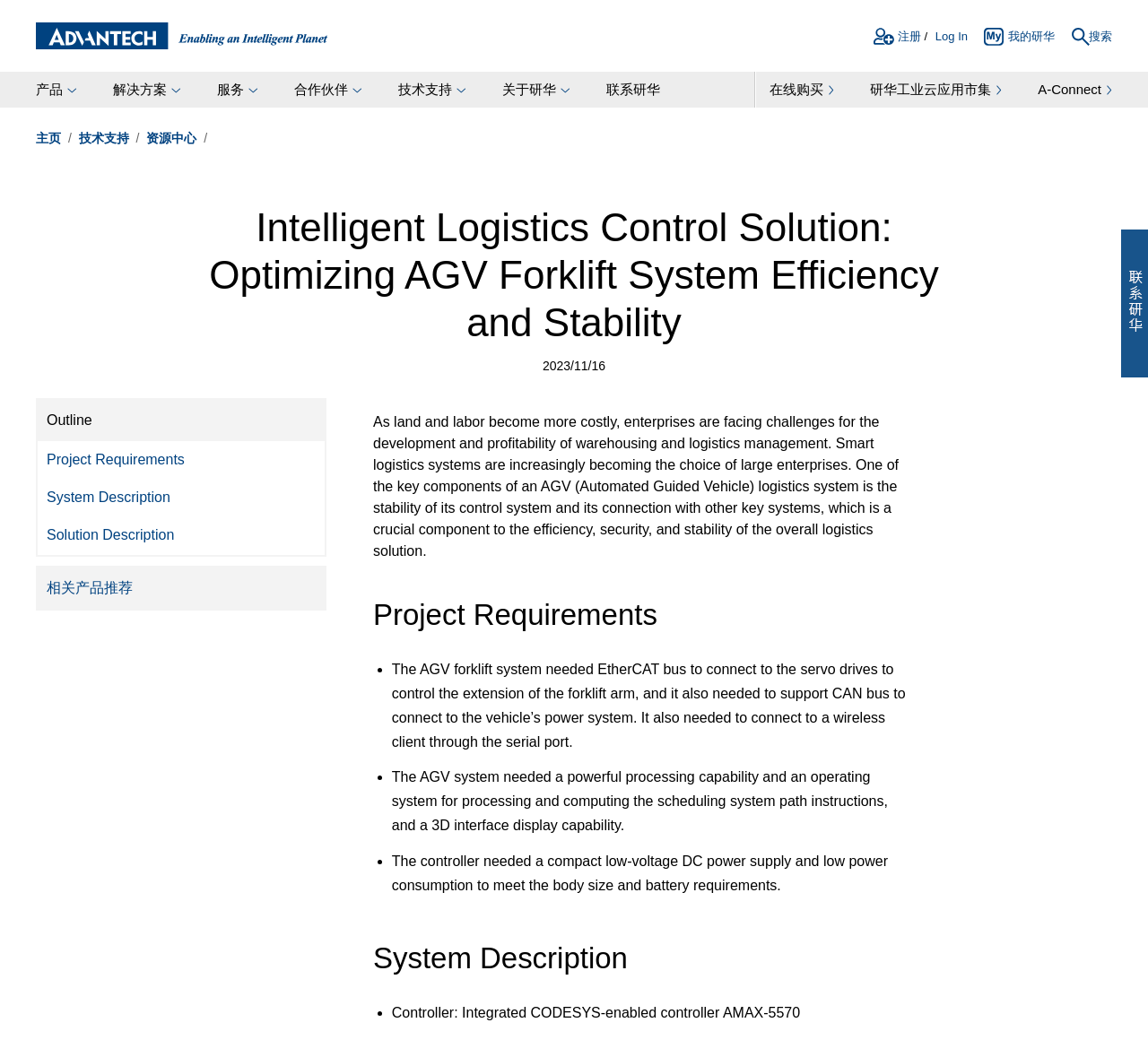Identify the bounding box coordinates necessary to click and complete the given instruction: "go to Advantech Homepage".

[0.031, 0.022, 0.285, 0.047]